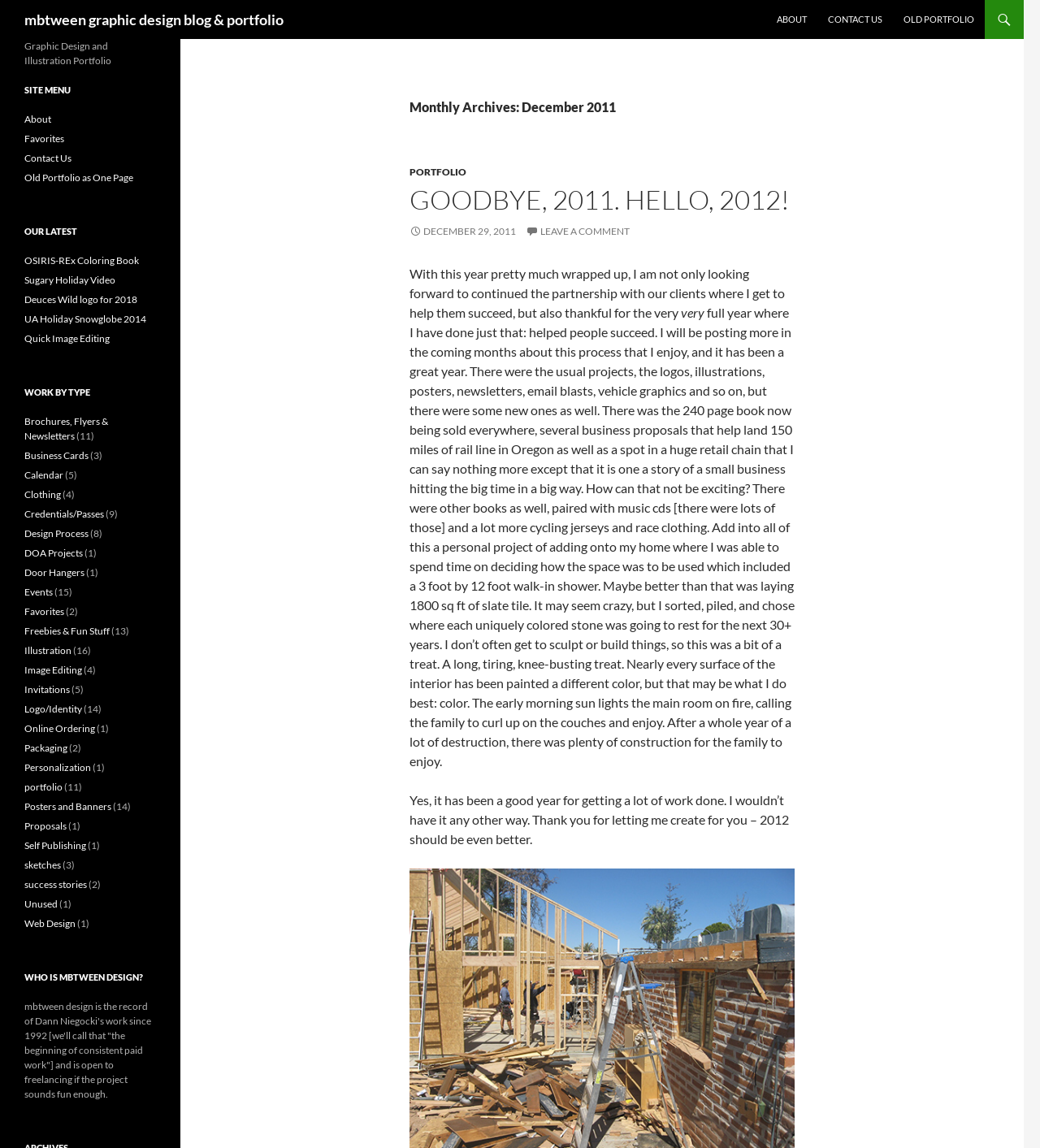Please specify the bounding box coordinates for the clickable region that will help you carry out the instruction: "Click the 'Sign In/Join' button".

None